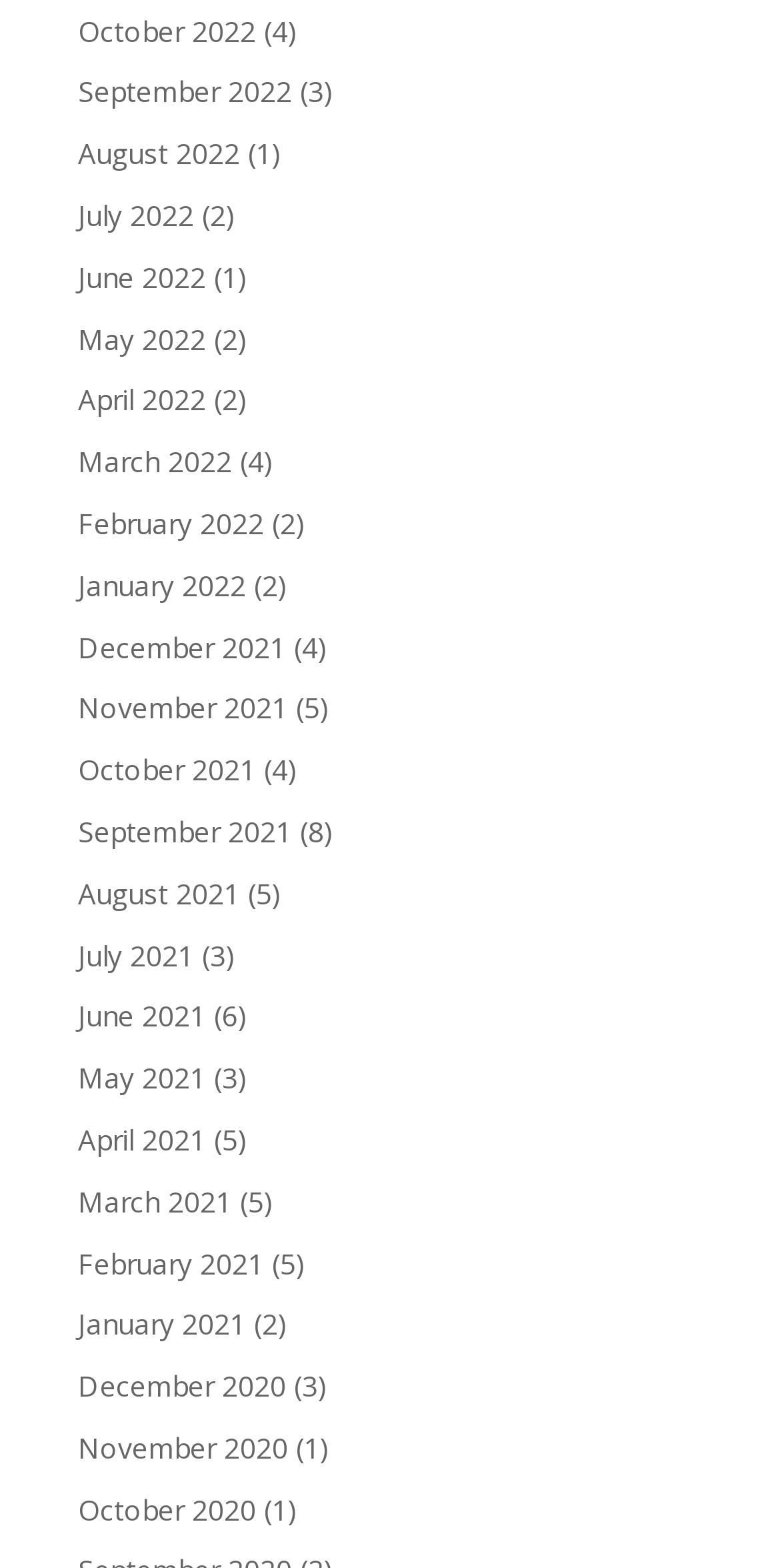Predict the bounding box coordinates for the UI element described as: "April 2022". The coordinates should be four float numbers between 0 and 1, presented as [left, top, right, bottom].

[0.1, 0.243, 0.264, 0.267]